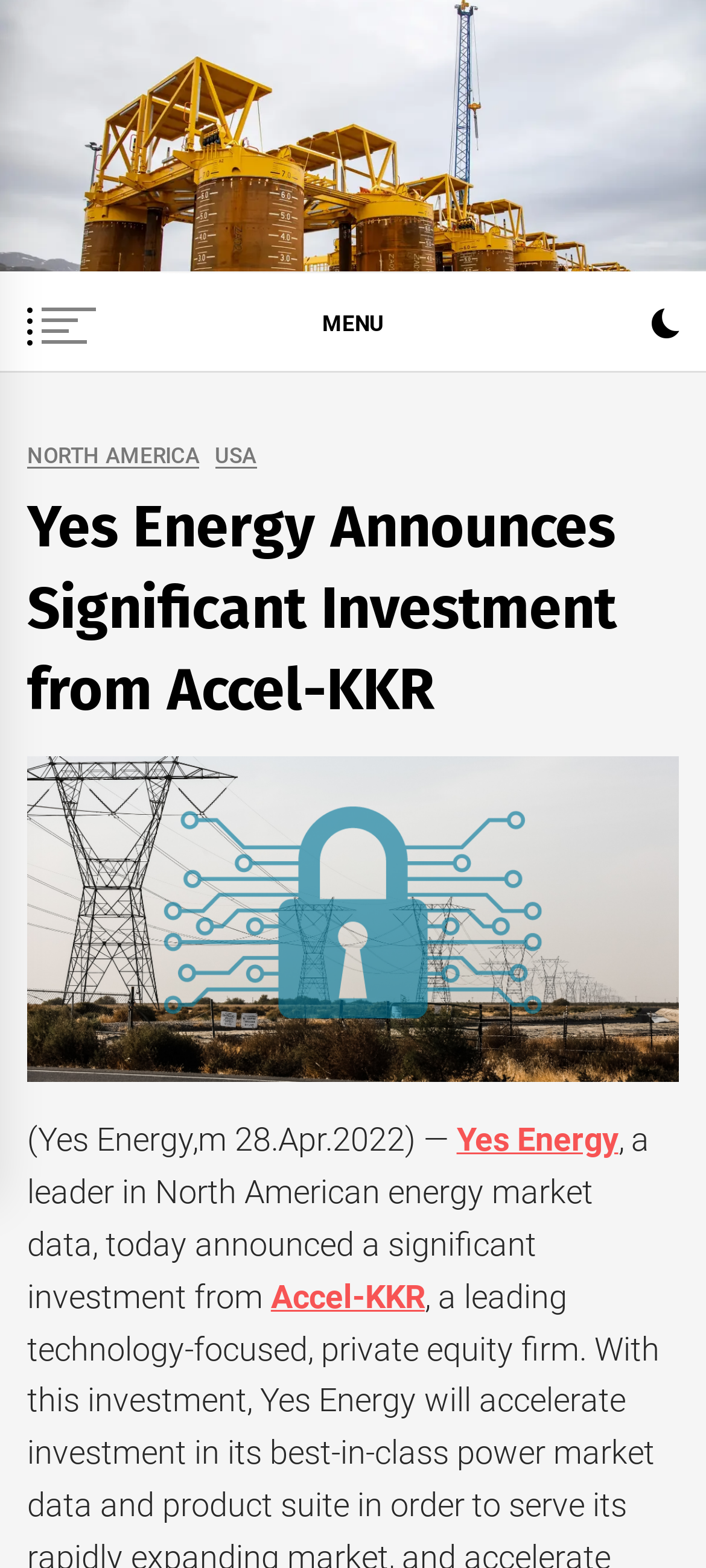Determine the bounding box coordinates of the section I need to click to execute the following instruction: "Click on the 4 button". Provide the coordinates as four float numbers between 0 and 1, i.e., [left, top, right, bottom].

[0.372, 0.815, 0.423, 0.827]